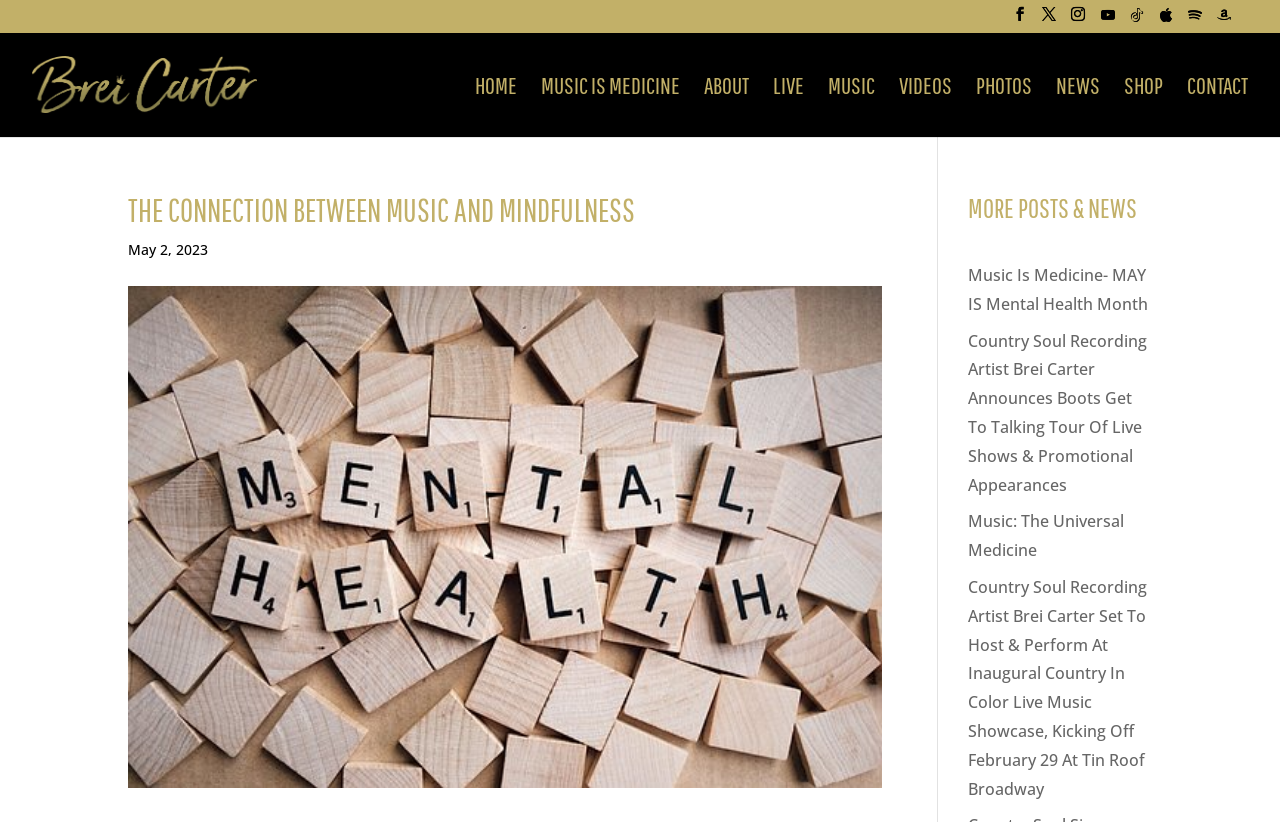Indicate the bounding box coordinates of the element that needs to be clicked to satisfy the following instruction: "Click on the YouTube link". The coordinates should be four float numbers between 0 and 1, i.e., [left, top, right, bottom].

[0.859, 0.01, 0.872, 0.04]